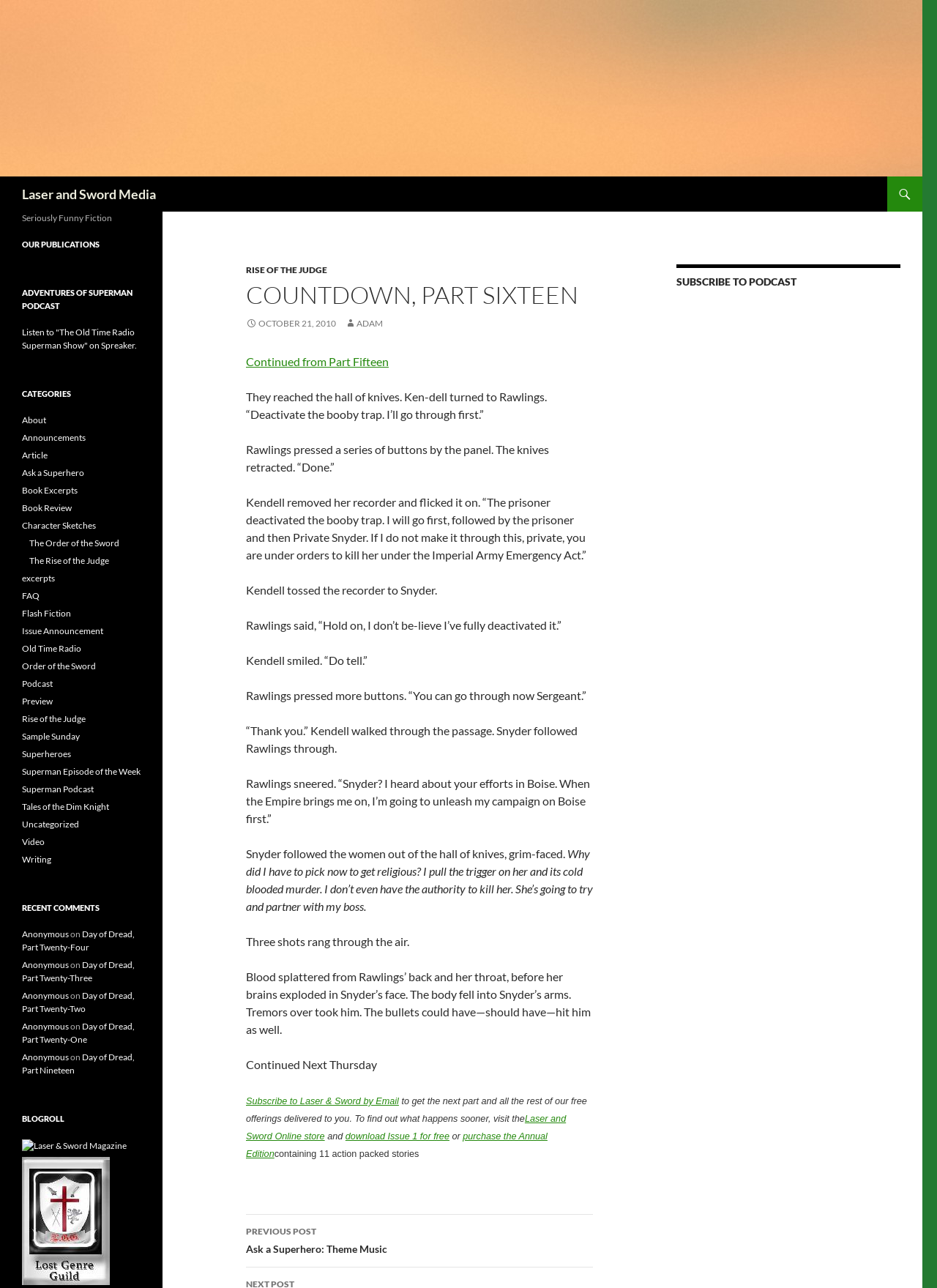Kindly determine the bounding box coordinates for the clickable area to achieve the given instruction: "Search for something".

None